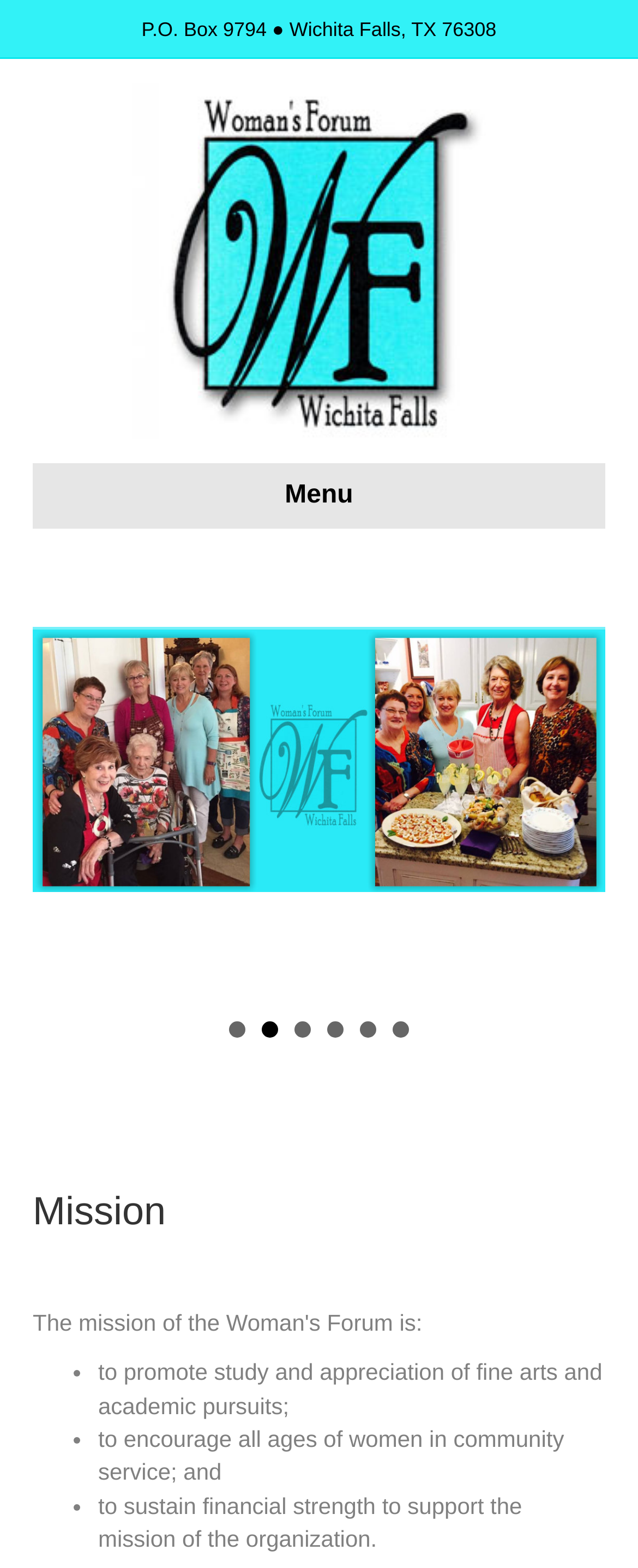Locate the bounding box coordinates of the element that should be clicked to execute the following instruction: "Visit The Woman's Forum homepage".

[0.104, 0.157, 0.896, 0.173]